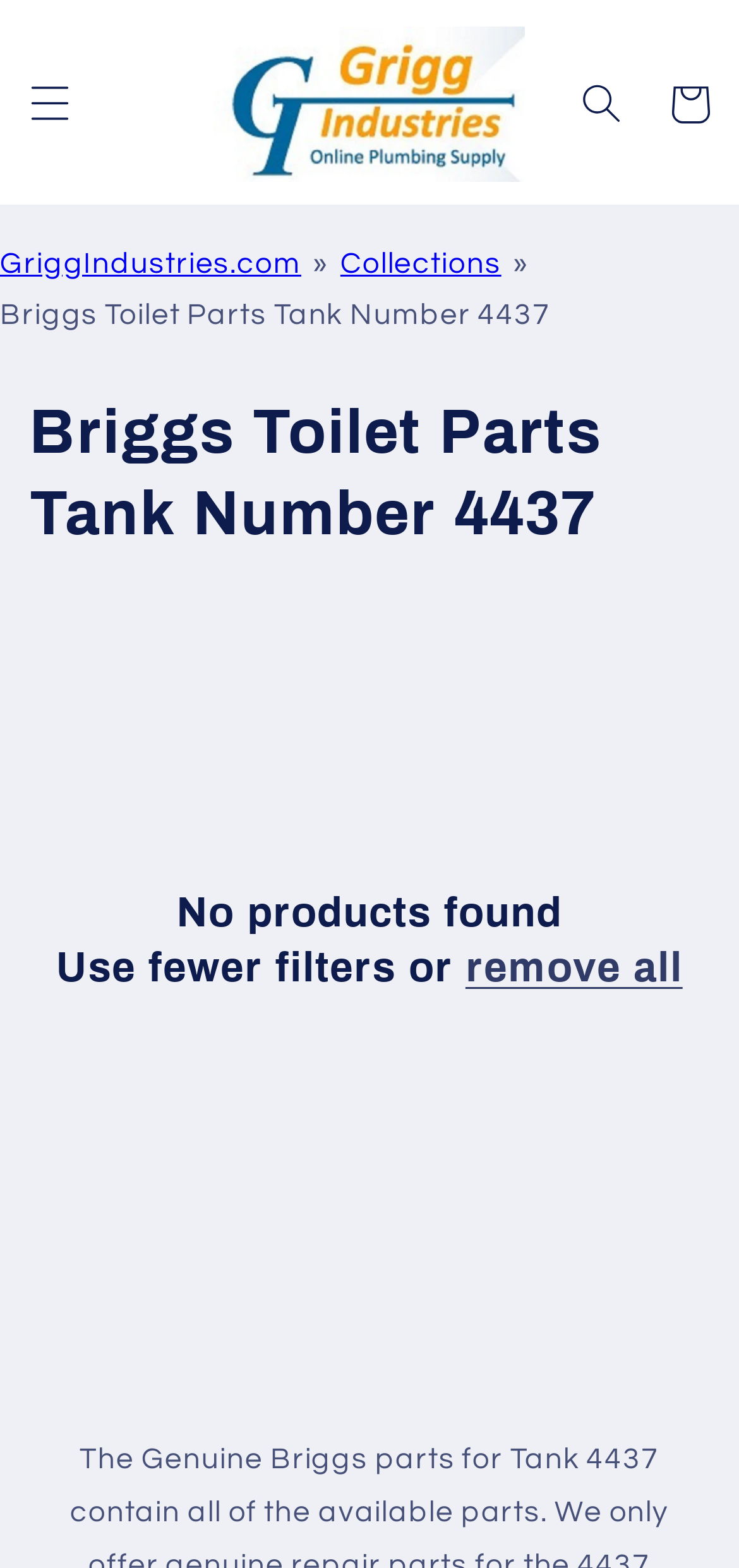Bounding box coordinates should be in the format (top-left x, top-left y, bottom-right x, bottom-right y) and all values should be floating point numbers between 0 and 1. Determine the bounding box coordinate for the UI element described as: GriggIndustries.com

[0.0, 0.158, 0.408, 0.177]